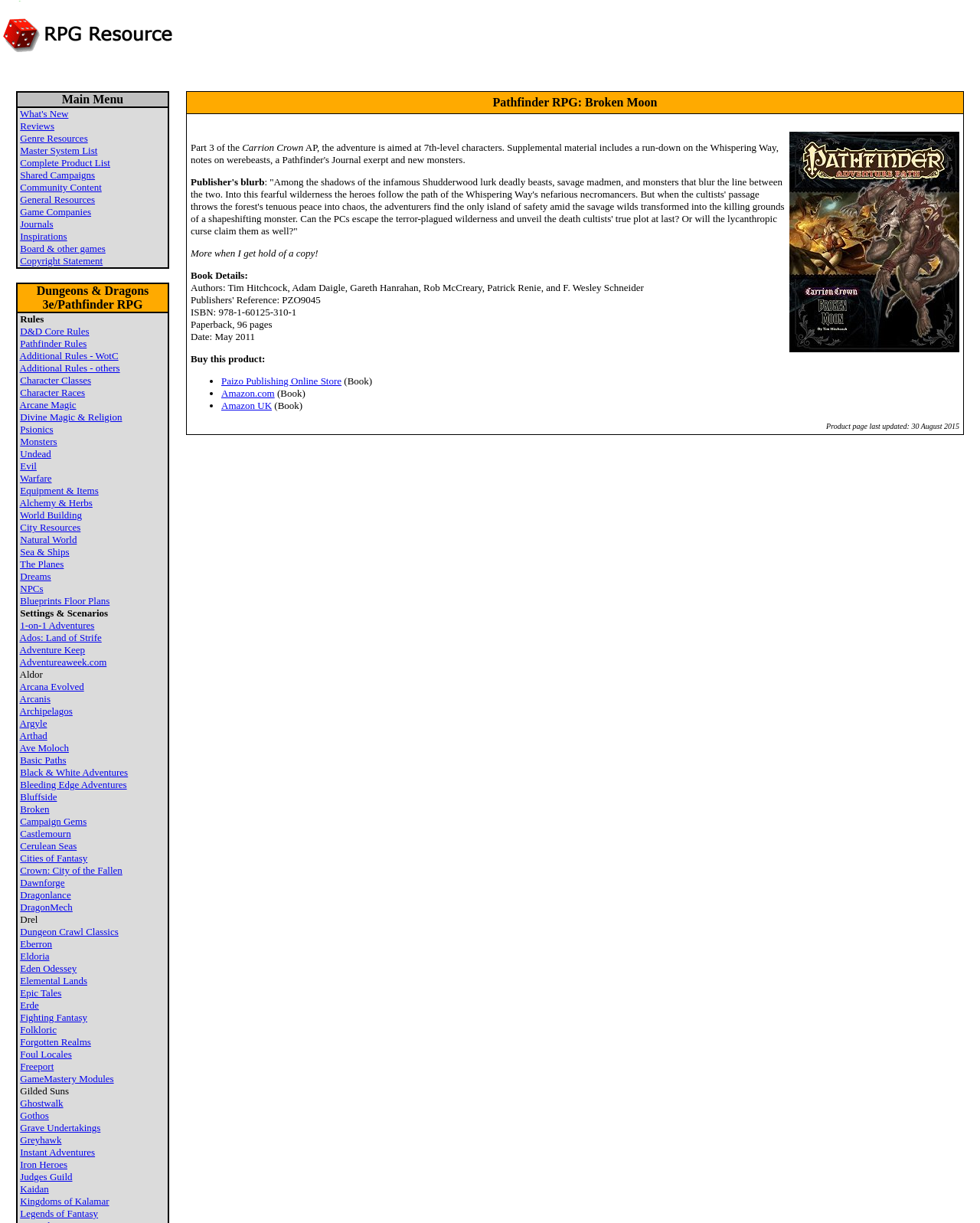Explain the webpage's layout and main content in detail.

The webpage is titled "RPG Resource" and has a prominent link at the top-left corner that reads "RPG Resource: Click here for home page". This link is accompanied by an image. To the right of this link, there is a table with a series of links and separators, which appears to be a main menu. The menu items include "What's New", "Reviews", "Genre Resources", and many others.

Below the main menu, there is a table with two rows. The first row has a header cell that reads "Main Menu", and the second row has a series of links related to Dungeons & Dragons 3e/Pathfinder RPG. These links include "D&D Core Rules", "Pathfinder Rules", "Additional Rules", and many others, organized into categories such as character classes, magic, monsters, and equipment.

The links and menu items are densely packed and take up most of the page, with no clear headings or sections. The overall layout is functional and focused on providing access to a large number of resources and links related to RPGs.